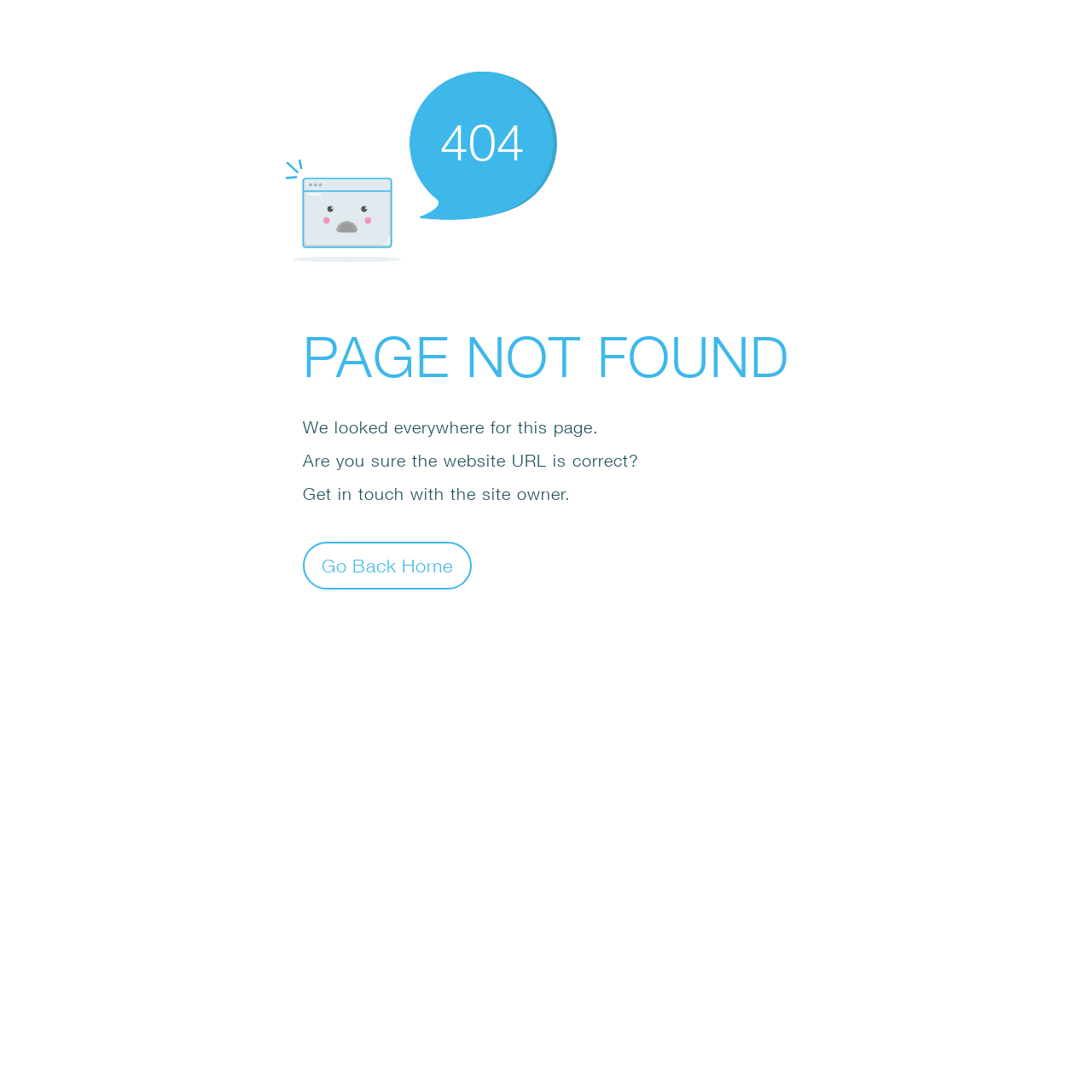Please reply to the following question using a single word or phrase: 
What is the error code displayed?

404